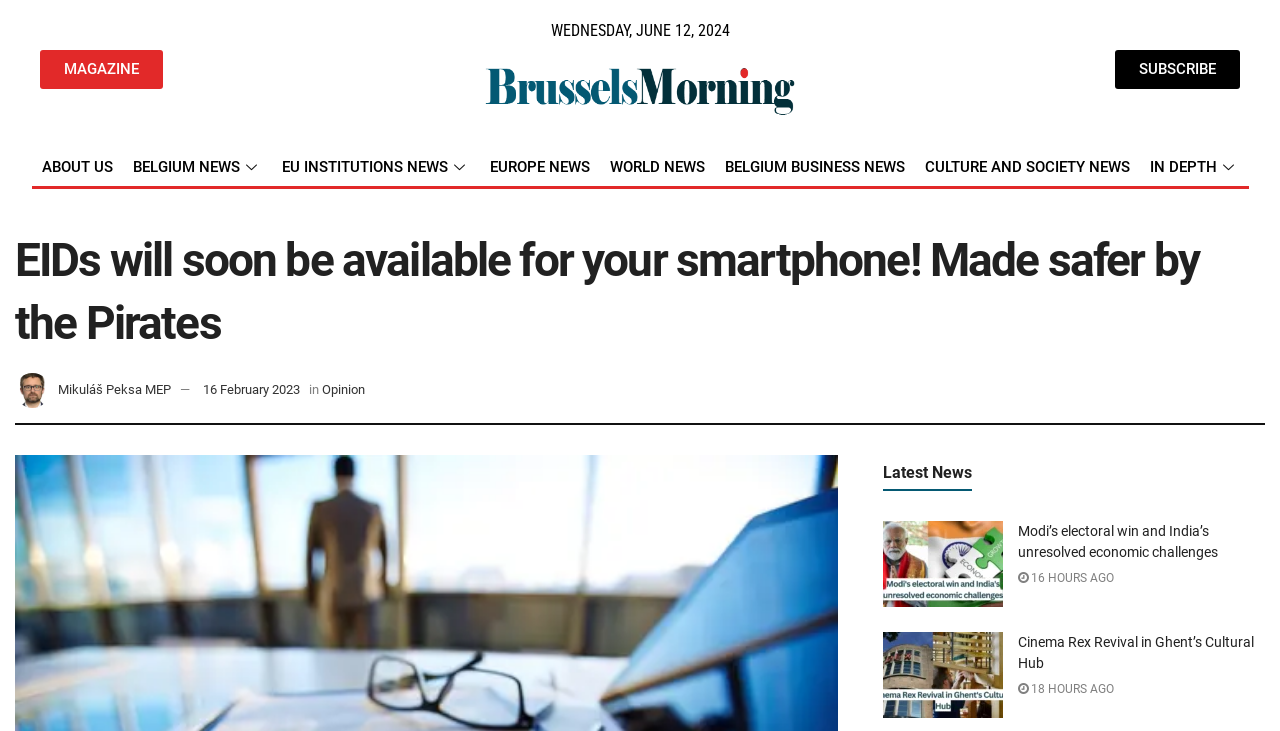Please identify the bounding box coordinates of the clickable element to fulfill the following instruction: "Subscribe to the newsletter". The coordinates should be four float numbers between 0 and 1, i.e., [left, top, right, bottom].

[0.871, 0.068, 0.969, 0.122]